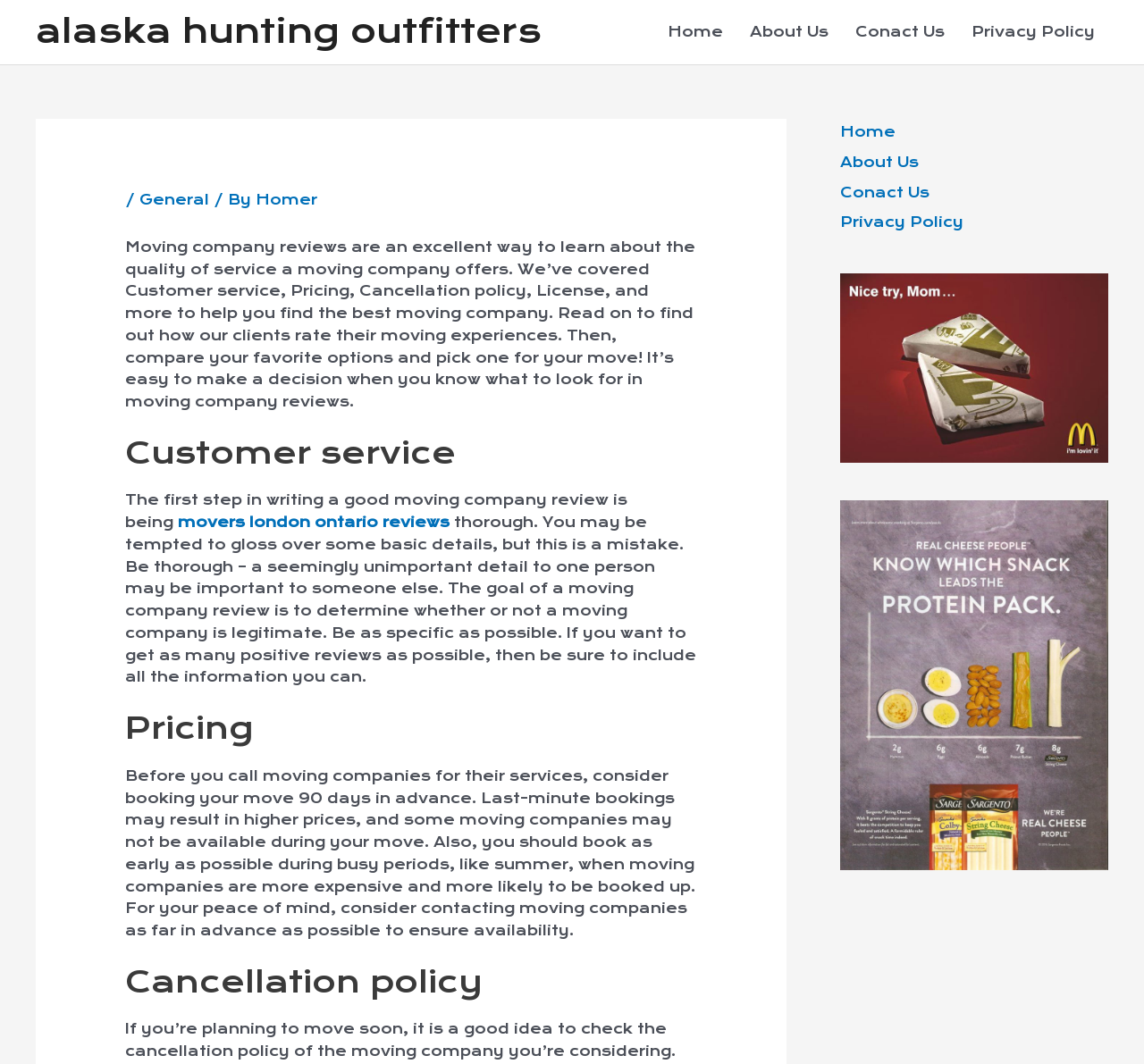What details should be included in a moving company review?
Respond to the question with a well-detailed and thorough answer.

The webpage advises that a moving company review should include as much specific information as possible. This is mentioned in the section about customer service, where it is stated that being thorough and including all details is important.